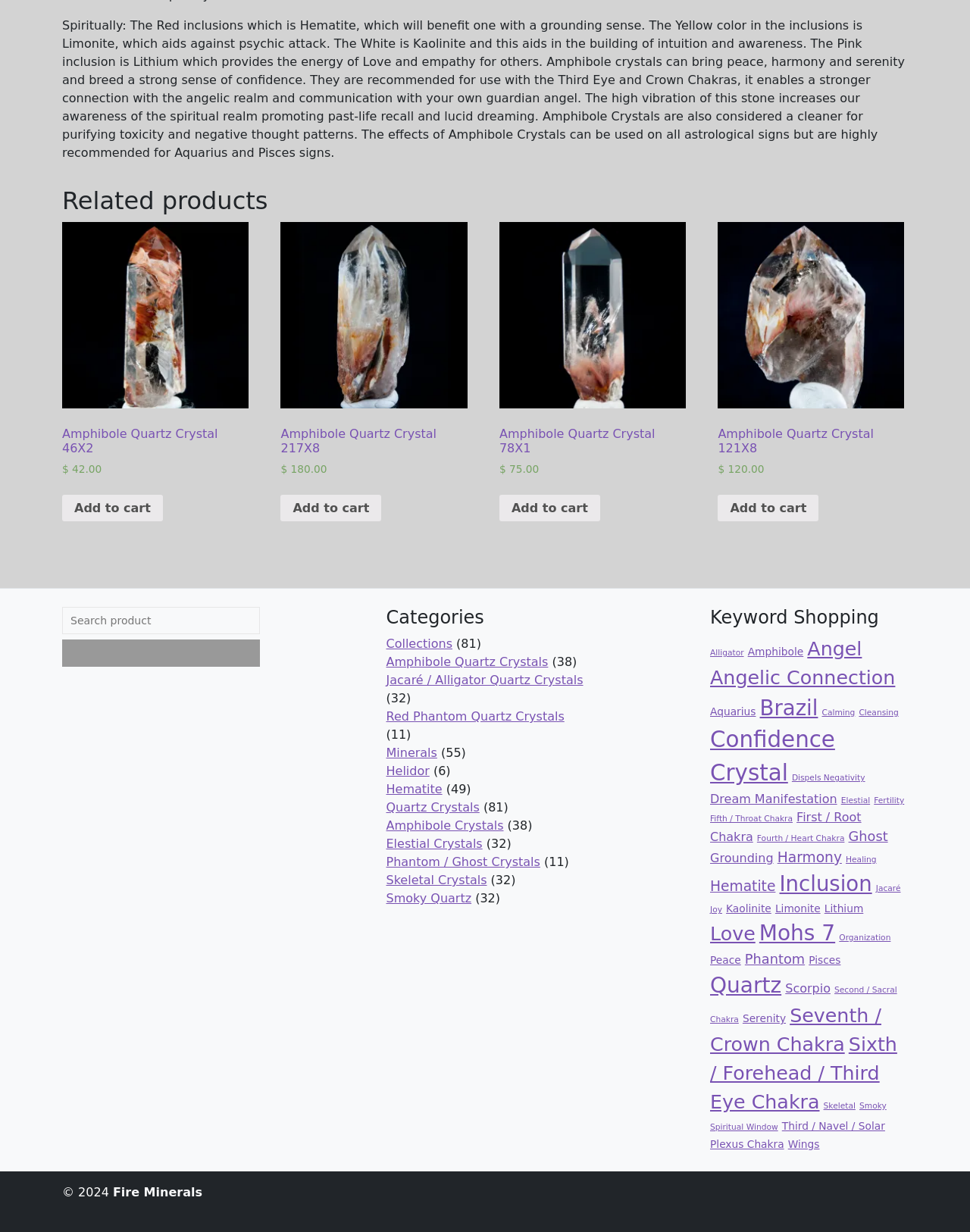Identify the bounding box coordinates necessary to click and complete the given instruction: "Browse categories".

[0.398, 0.493, 0.602, 0.515]